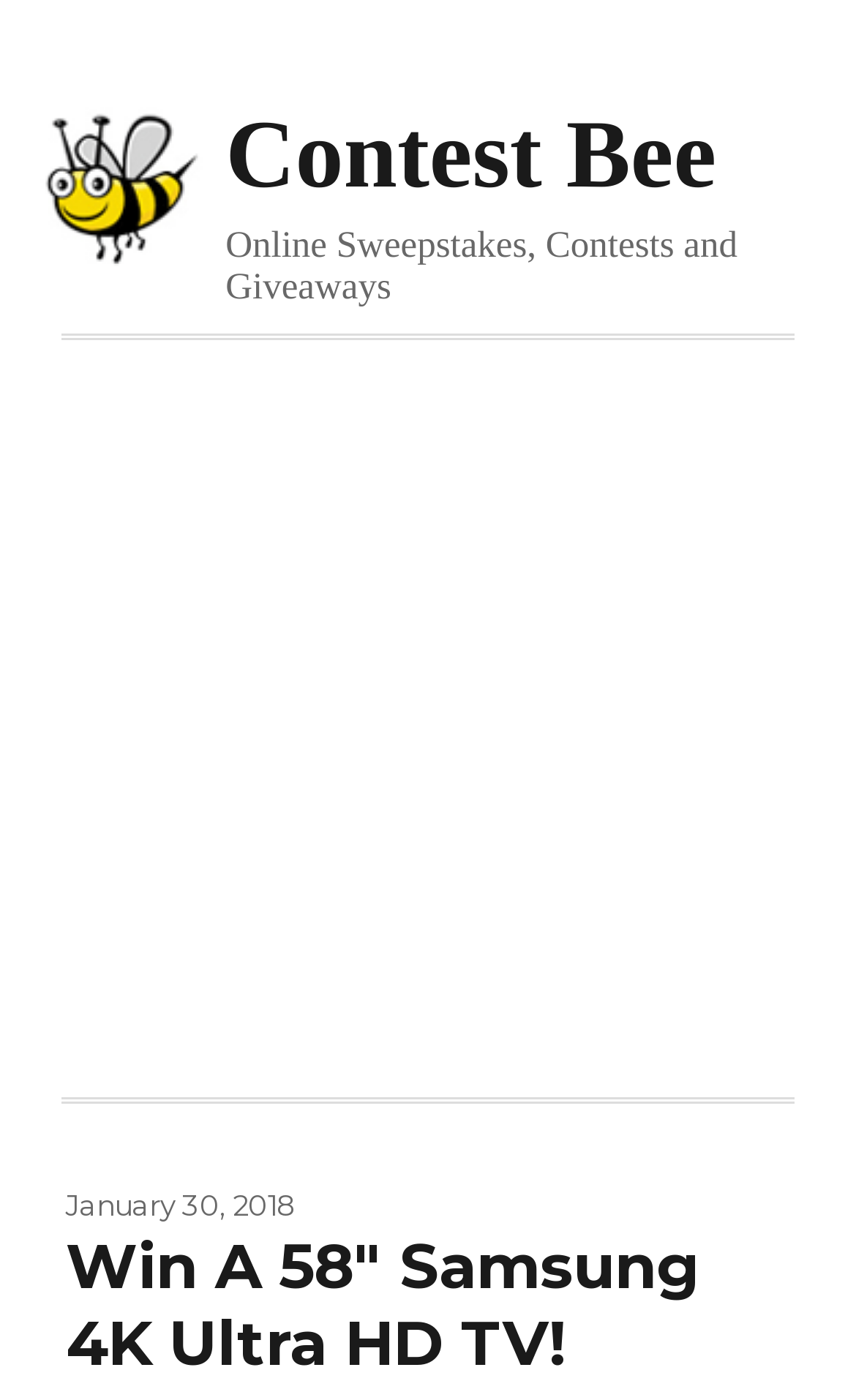Is the webpage focused on a specific contest?
Use the image to give a comprehensive and detailed response to the question.

The webpage is focused on a specific contest, which is the 'Win A 58″ Samsung 4K Ultra HD TV!' sweepstakes, as indicated by the focused root element.